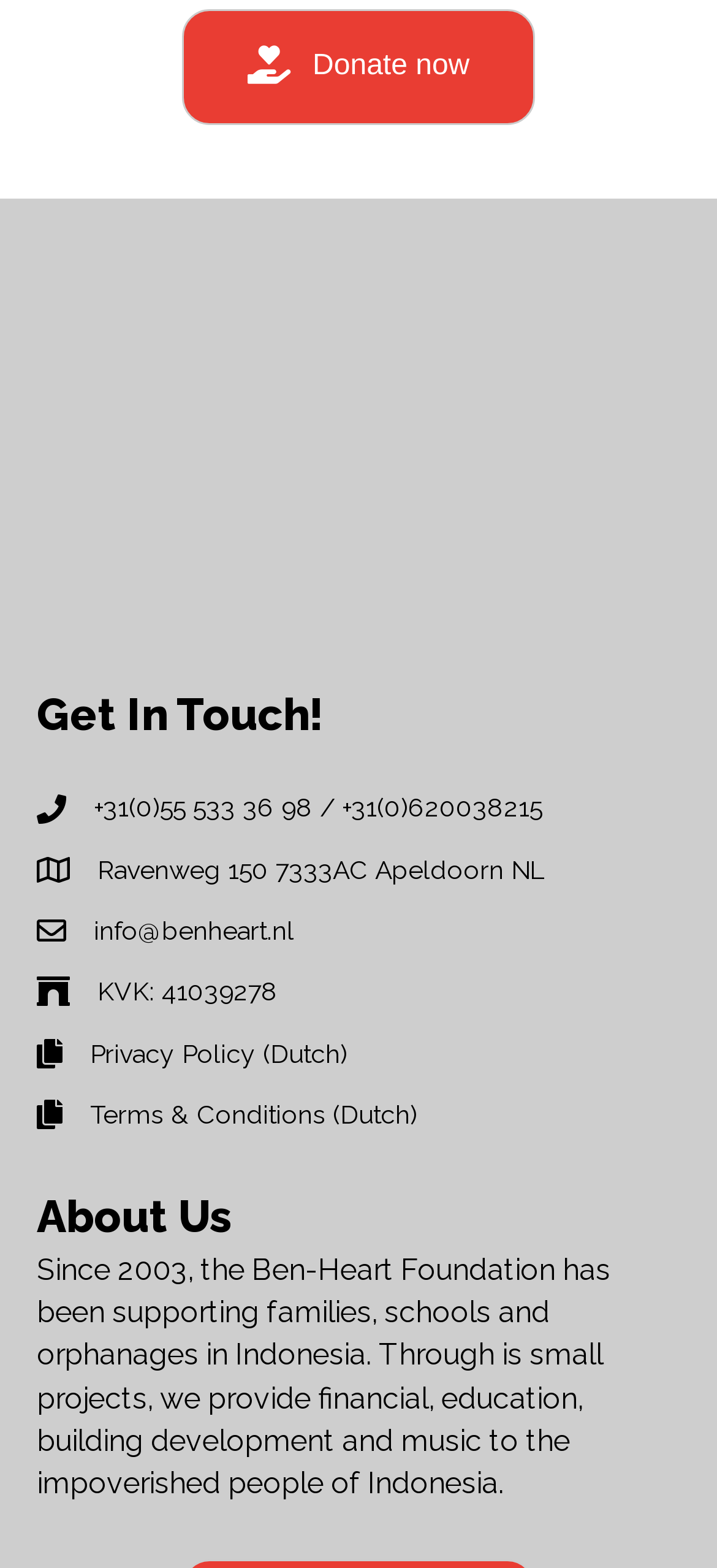Provide a brief response to the question below using a single word or phrase: 
What is the name of the foundation?

Ben-Heart Foundation